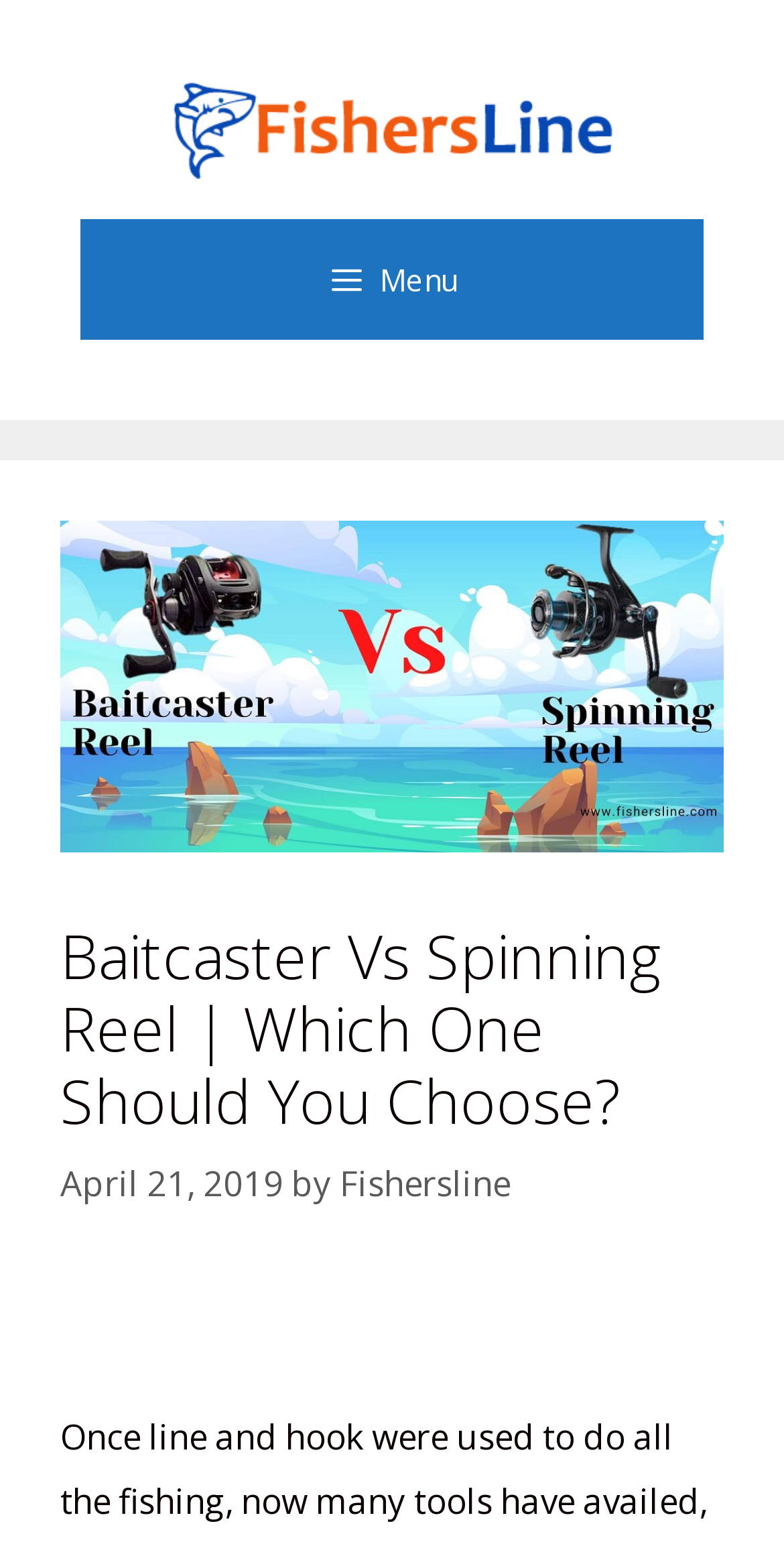Could you determine the bounding box coordinates of the clickable element to complete the instruction: "Start a live chat"? Provide the coordinates as four float numbers between 0 and 1, i.e., [left, top, right, bottom].

None